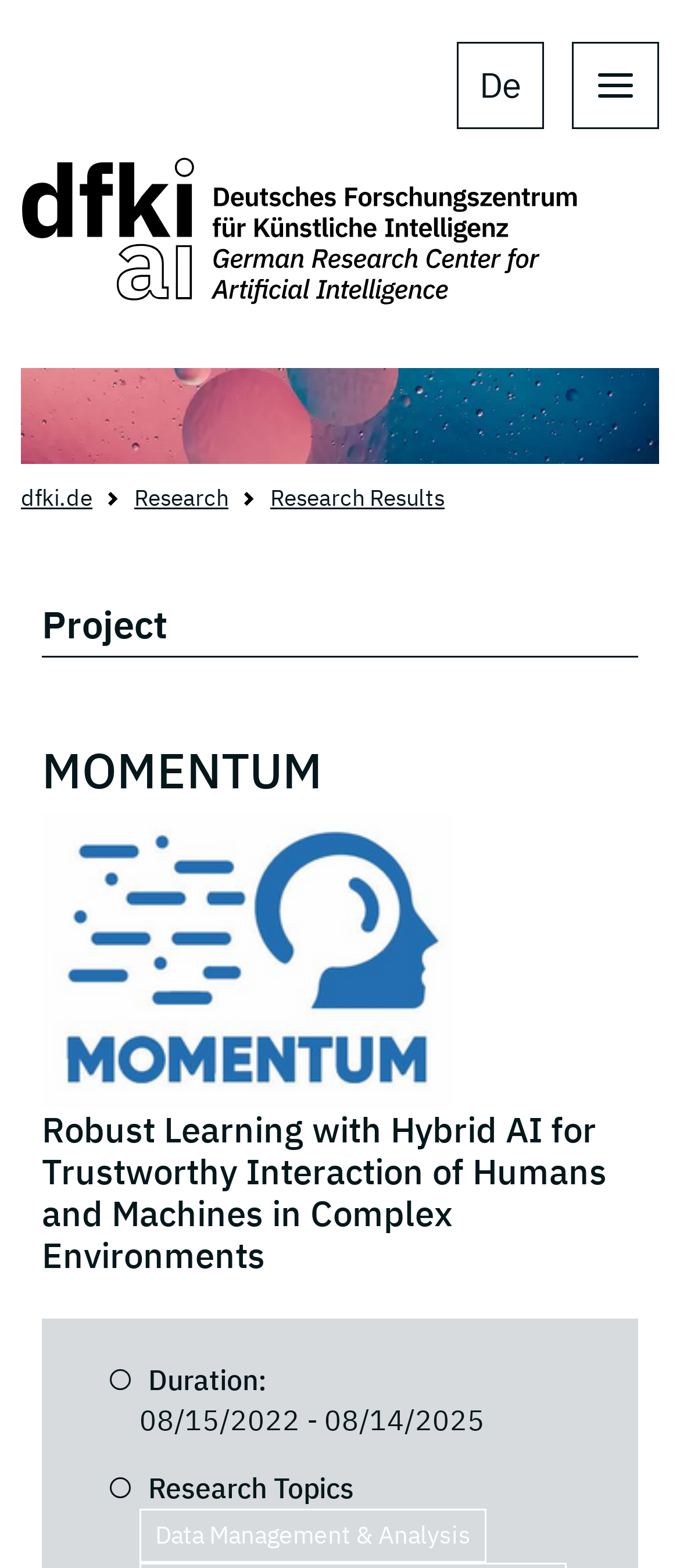What is the navigation element above the header?
Ensure your answer is thorough and detailed.

I found the answer by looking at the navigation element with the text 'breadcrumb', which suggests that it is the navigation element above the header.